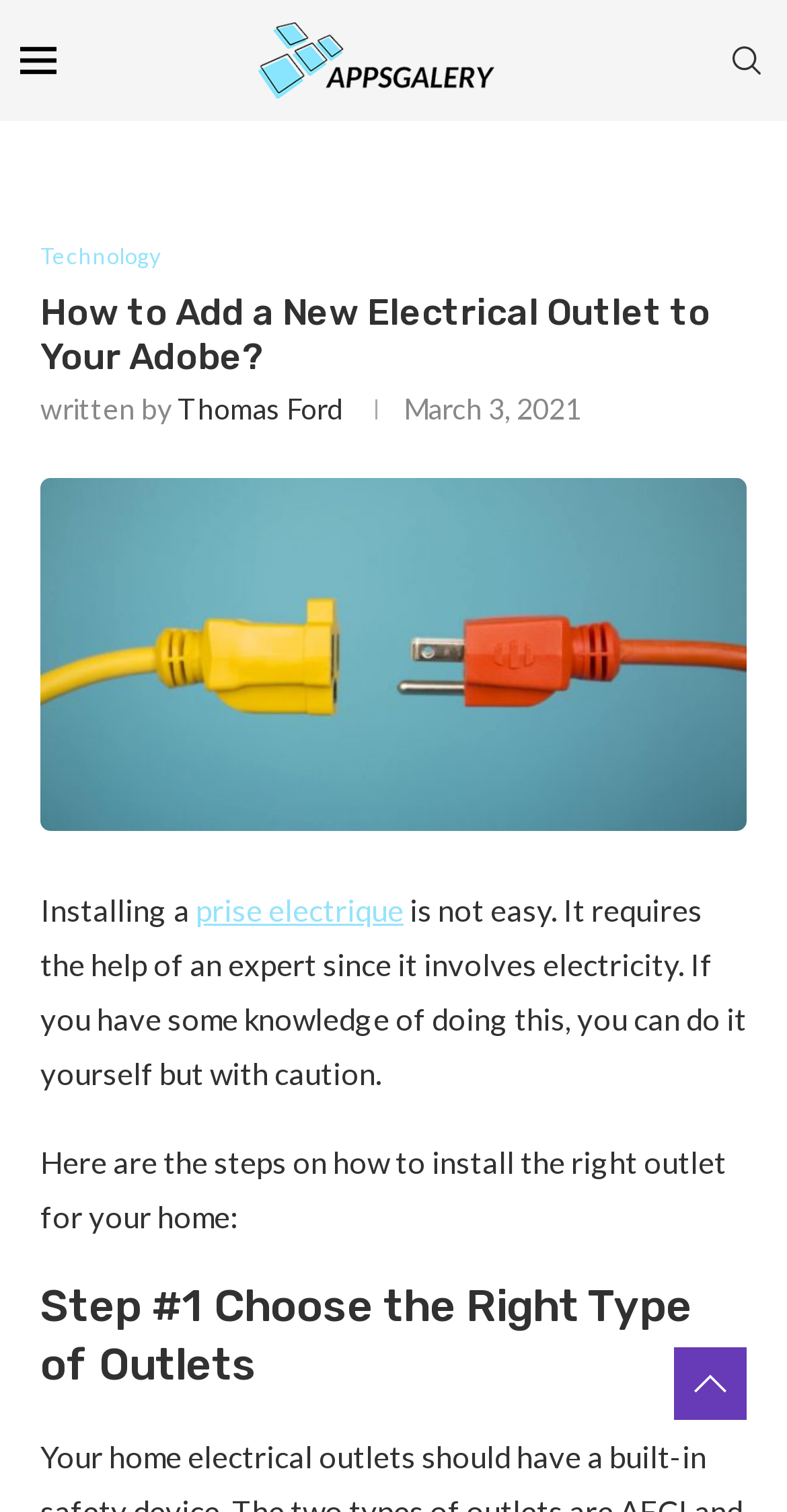Please determine the heading text of this webpage.

How to Add a New Electrical Outlet to Your Adobe?